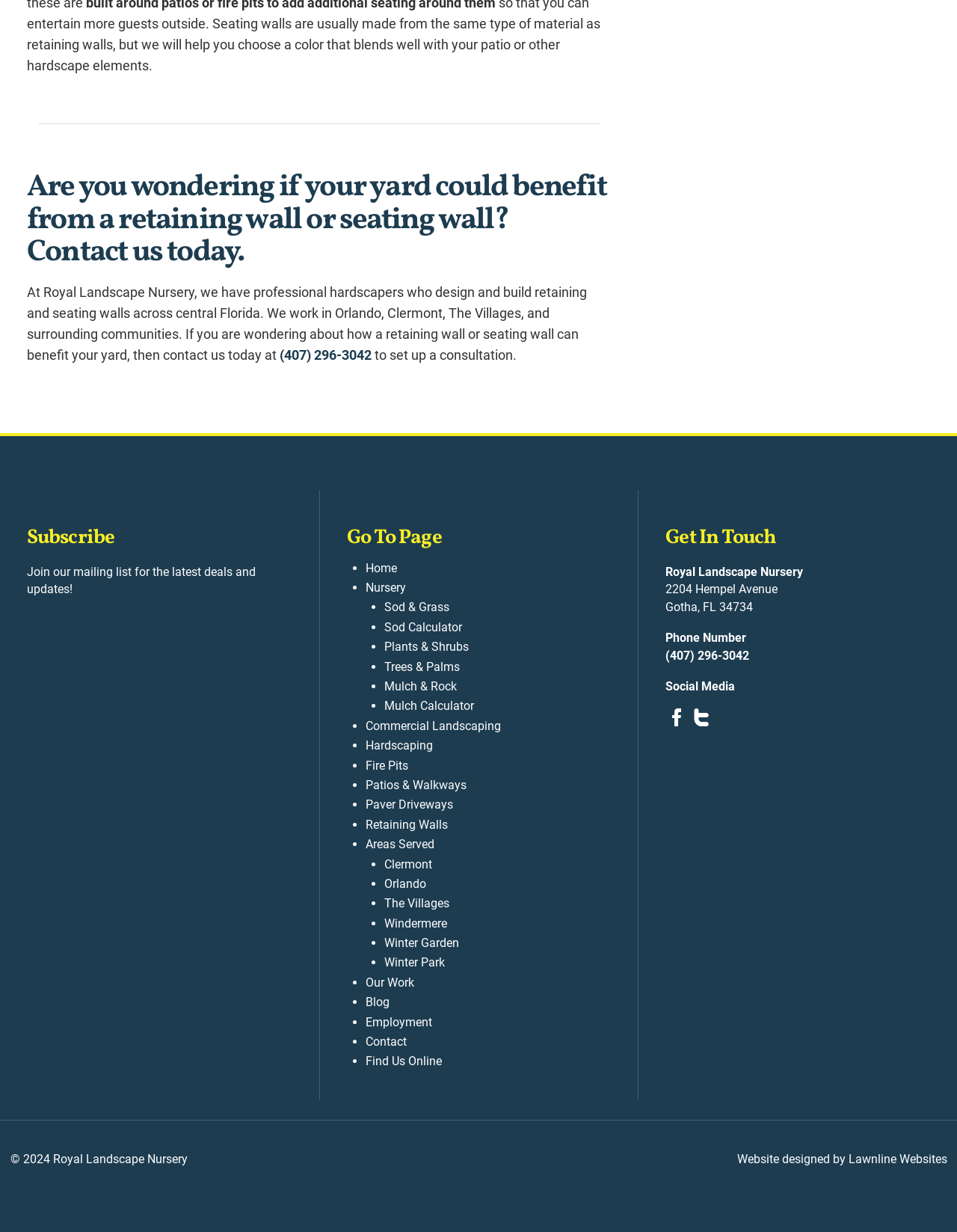What is the link to Royal Landscape Nursery's Facebook page?
Could you answer the question in a detailed manner, providing as much information as possible?

I found the link to the Facebook page by looking at the 'Social Media' section, where it is listed as 'Royal Landscape Nursery on Facebook'.